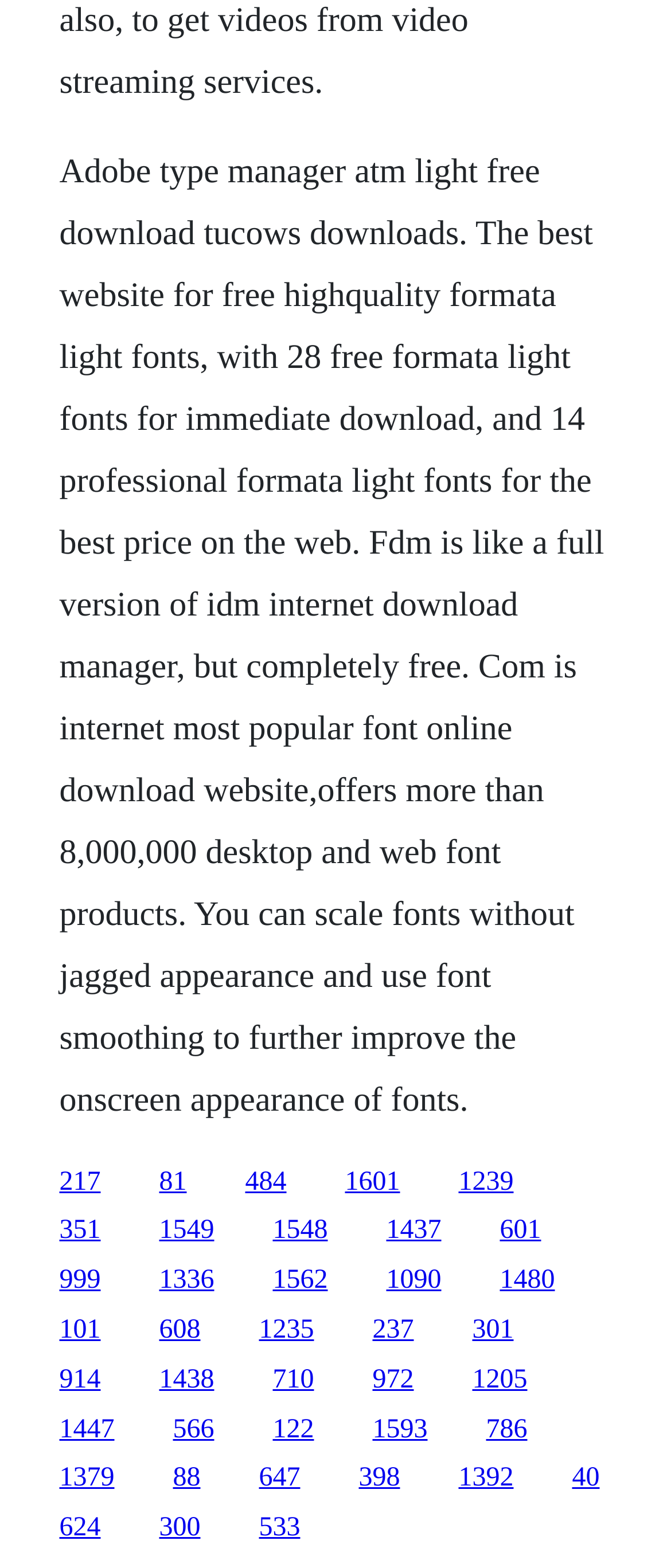What is the name of the font mentioned in the description?
Relying on the image, give a concise answer in one word or a brief phrase.

Formata Light